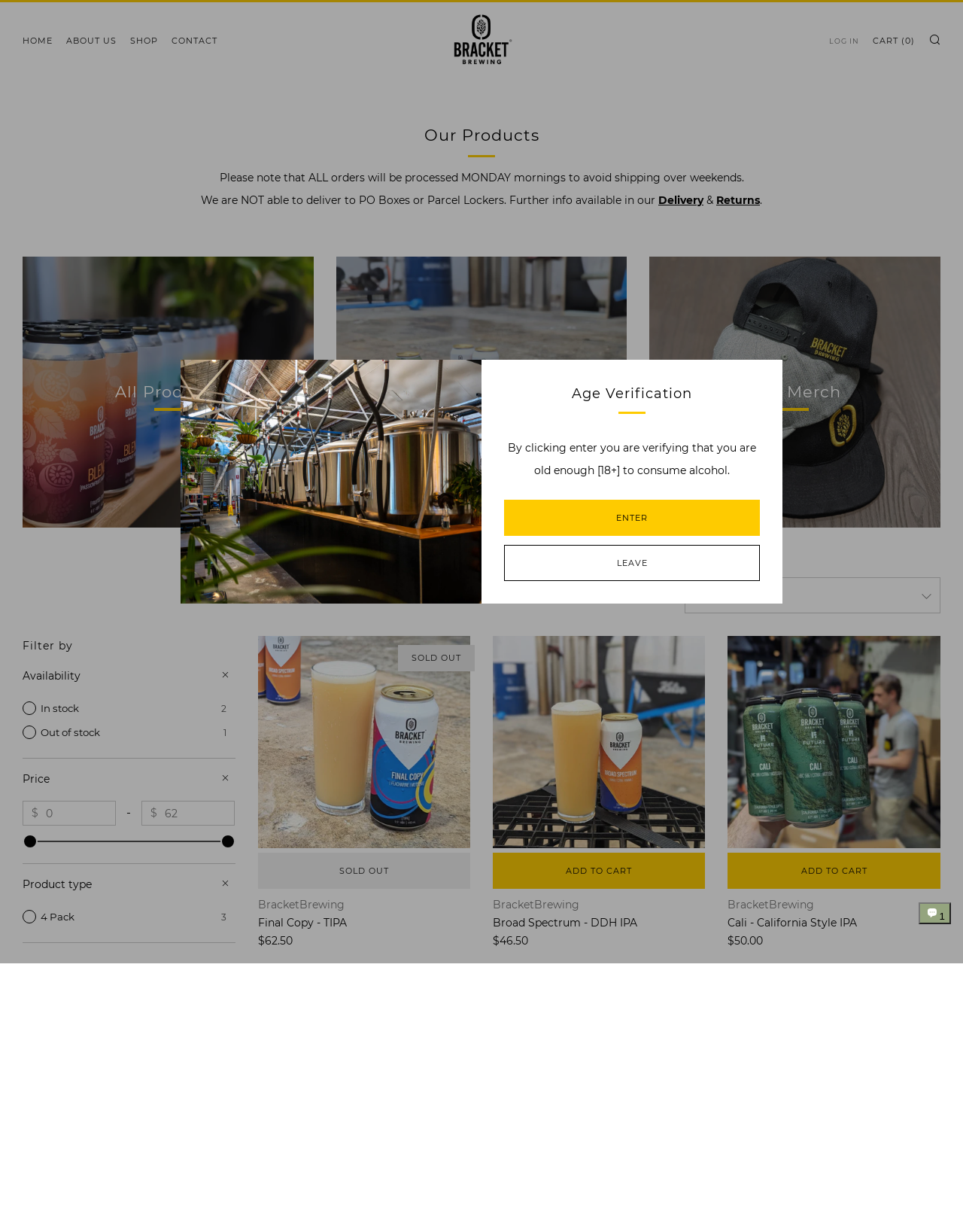Specify the bounding box coordinates of the element's area that should be clicked to execute the given instruction: "Subscribe to newsletter". The coordinates should be four float numbers between 0 and 1, i.e., [left, top, right, bottom].

[0.594, 0.926, 0.781, 0.955]